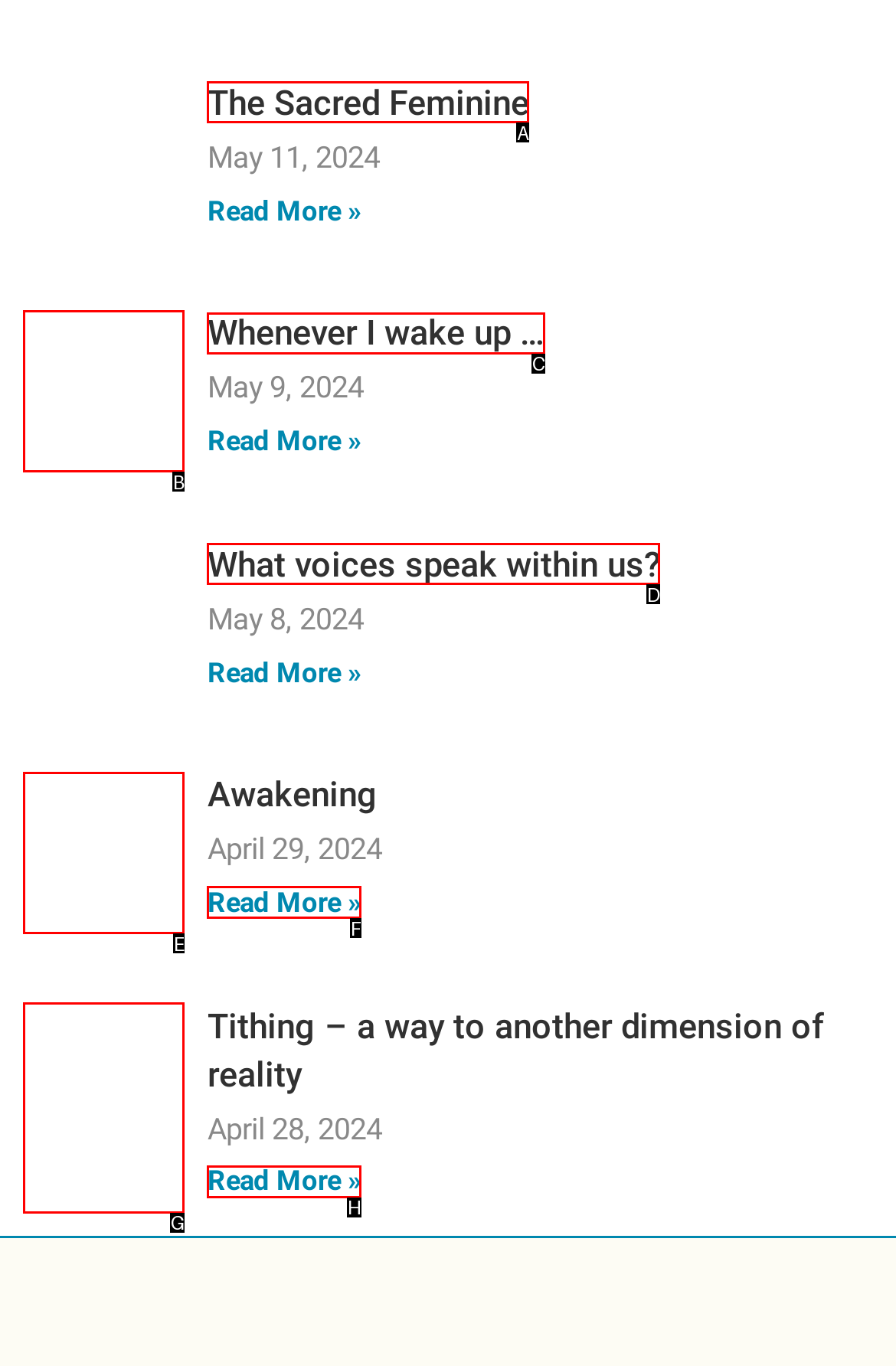Select the option that aligns with the description: parent_node: Awakening
Respond with the letter of the correct choice from the given options.

E